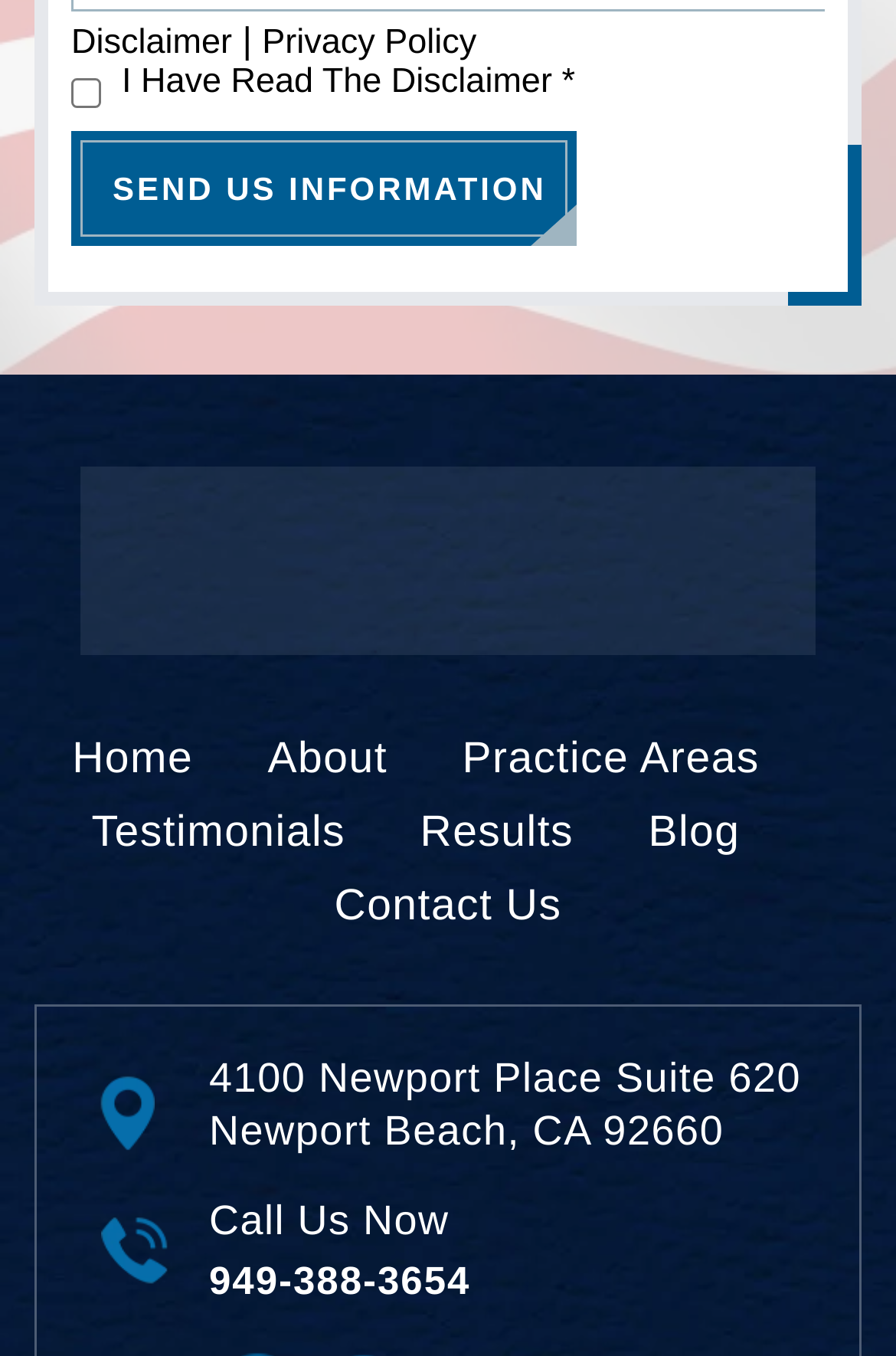Please provide a detailed answer to the question below based on the screenshot: 
How many links are there in the navigation menu?

I counted the links in the navigation menu and found 6 links: 'Home', 'About', 'Practice Areas', 'Testimonials', 'Results', and 'Blog'.